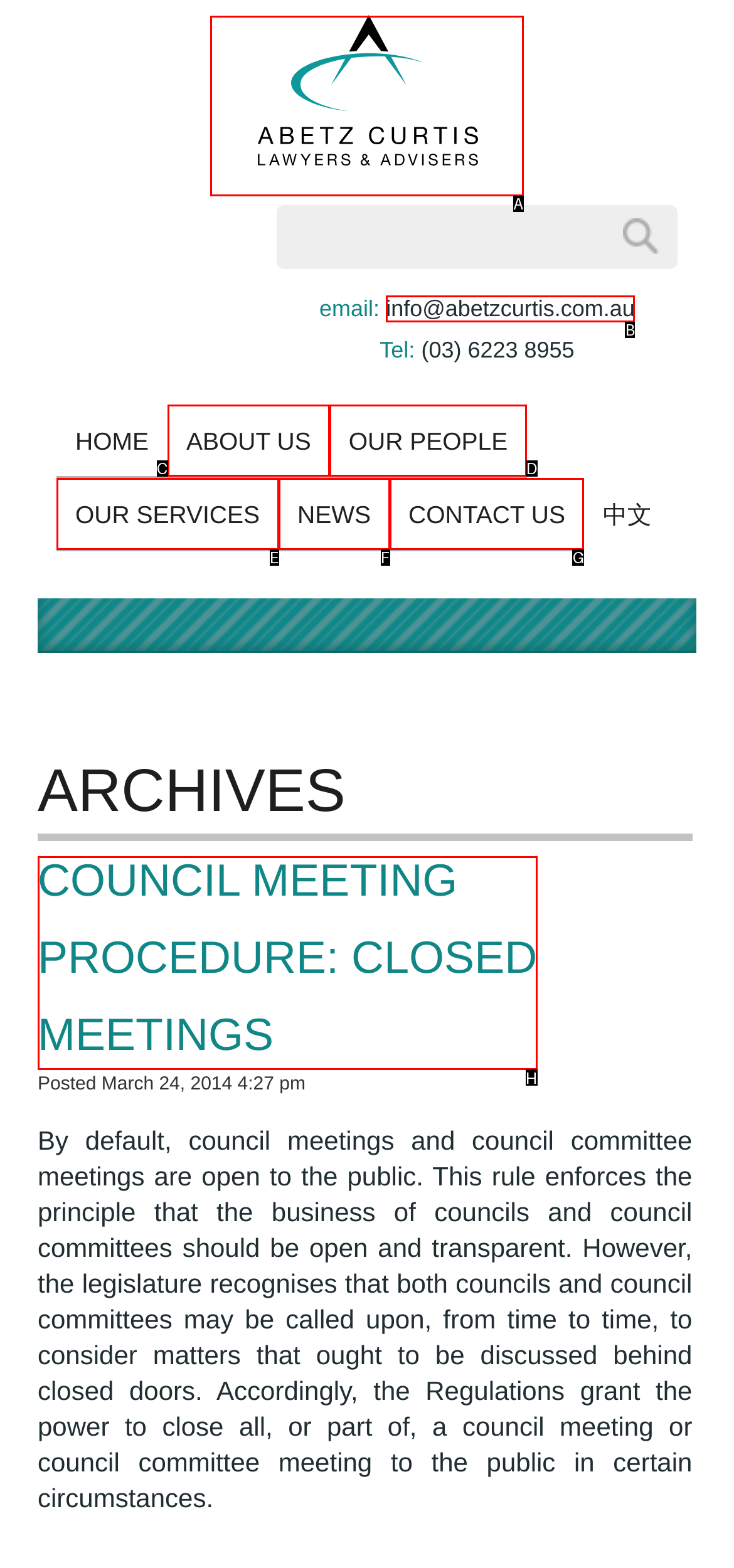Select the appropriate HTML element that needs to be clicked to finish the task: click Abetz Curtis
Reply with the letter of the chosen option.

A